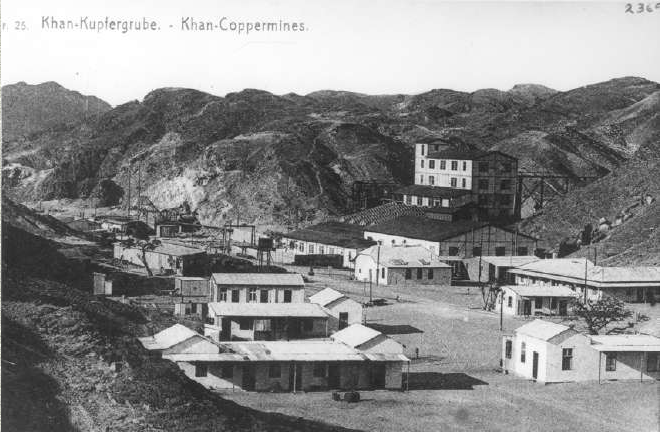When did the development of the mine commence?
Provide a short answer using one word or a brief phrase based on the image.

1908